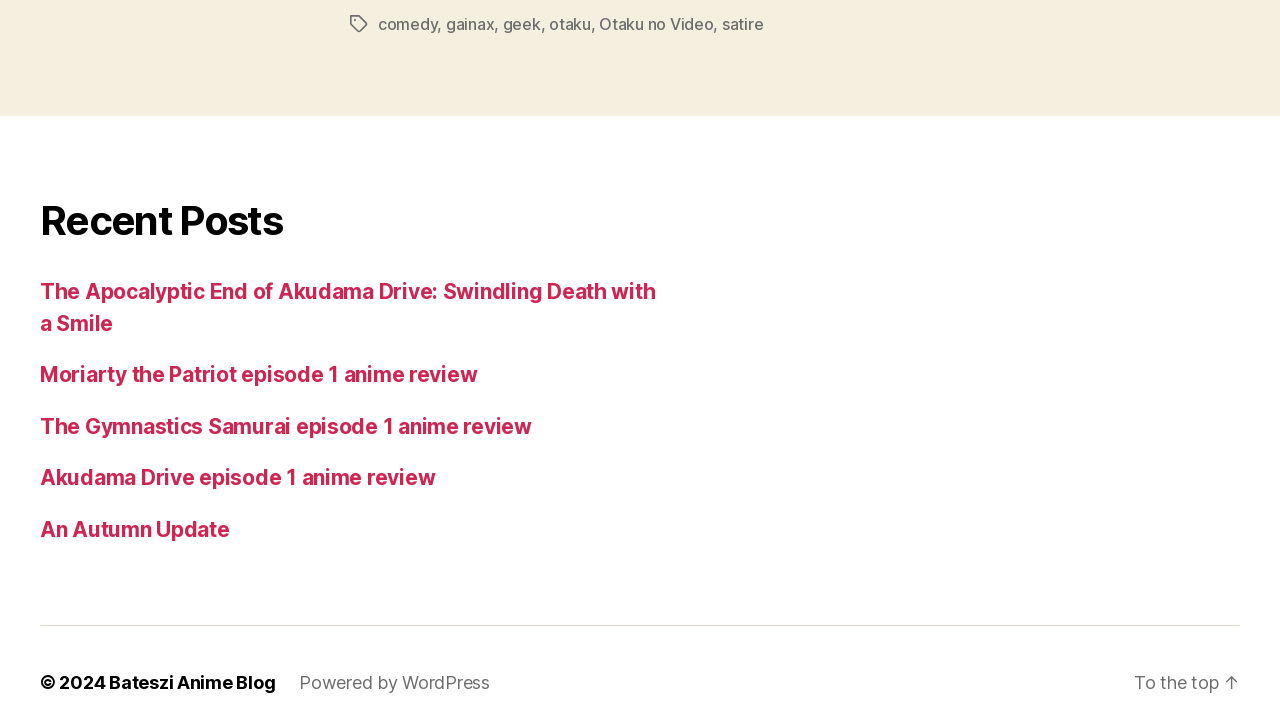Identify the bounding box coordinates for the UI element that matches this description: "satire".

[0.564, 0.02, 0.596, 0.048]